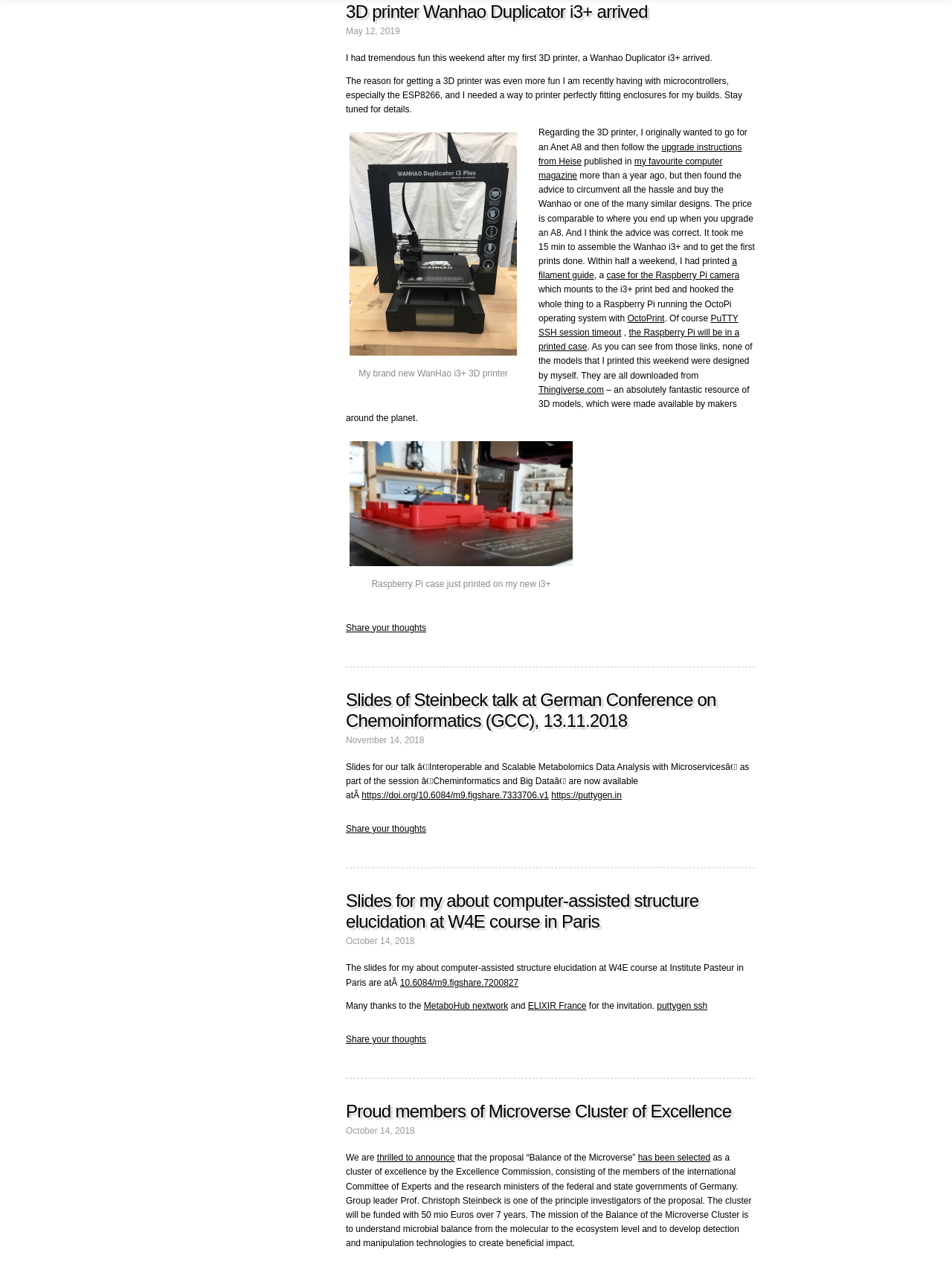What is the title of the first article?
Using the image, answer in one word or phrase.

3D printer Wanhao Duplicator i3+ arrived